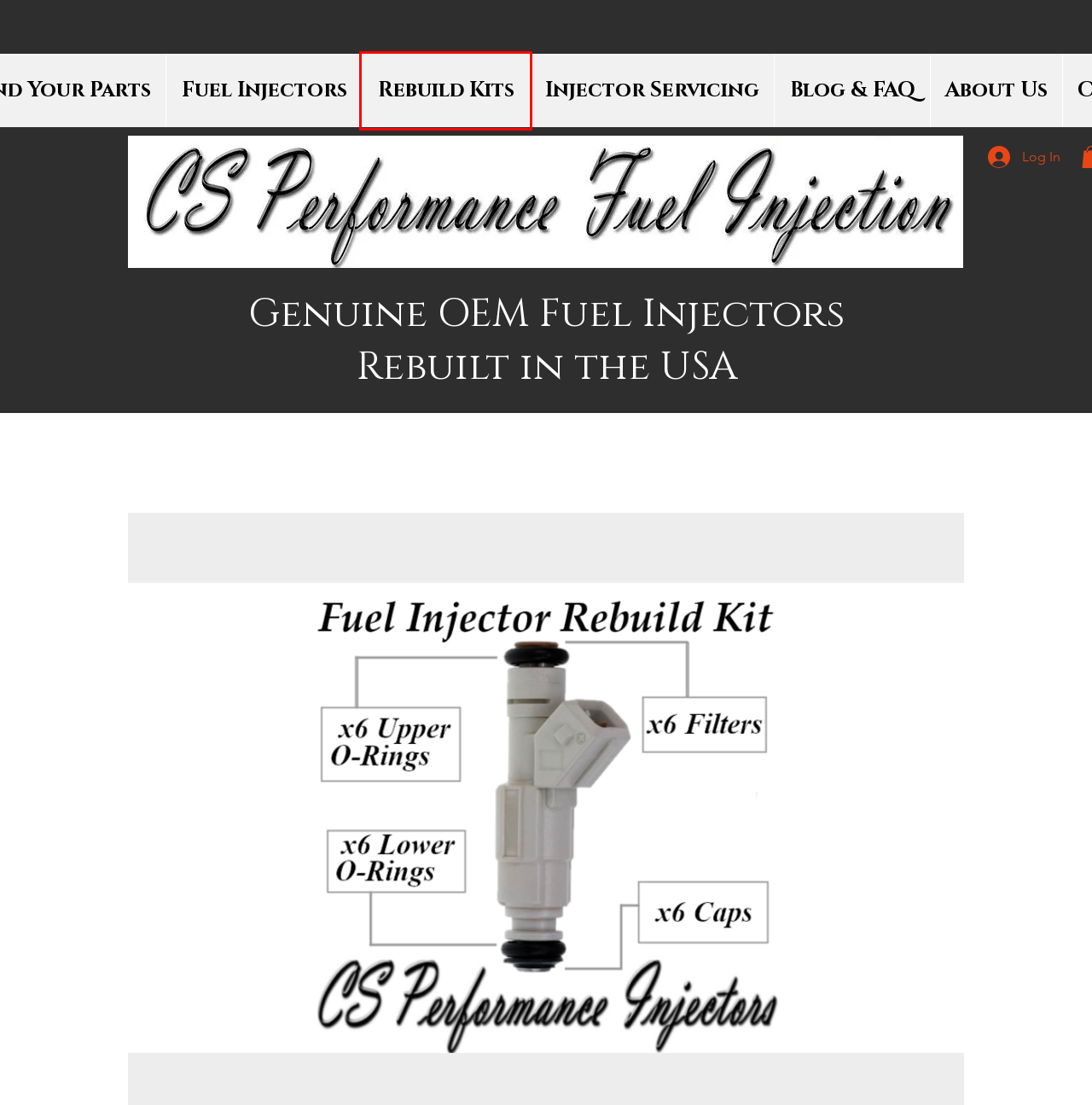You are looking at a webpage screenshot with a red bounding box around an element. Pick the description that best matches the new webpage after interacting with the element in the red bounding box. The possible descriptions are:
A. Shop OEM Fuel Injectors | Cs Performance
B. Find Your Parts | Cs Performance Fuel Injection
C. About Us | CS Performance Fuel Injection
D. Contact Us | Cs Performance Fuel Injection
E. CS Performance Fuel Injection | OEM Injectors & Rebuild Service
F. Shop Fuel Injector Rebuild Kits | CS Performance
G. Fuel Injector Servicing and Cleaning | CS Performance Fuel Injection
H. Blog & FAQ | Cspinjectors

F